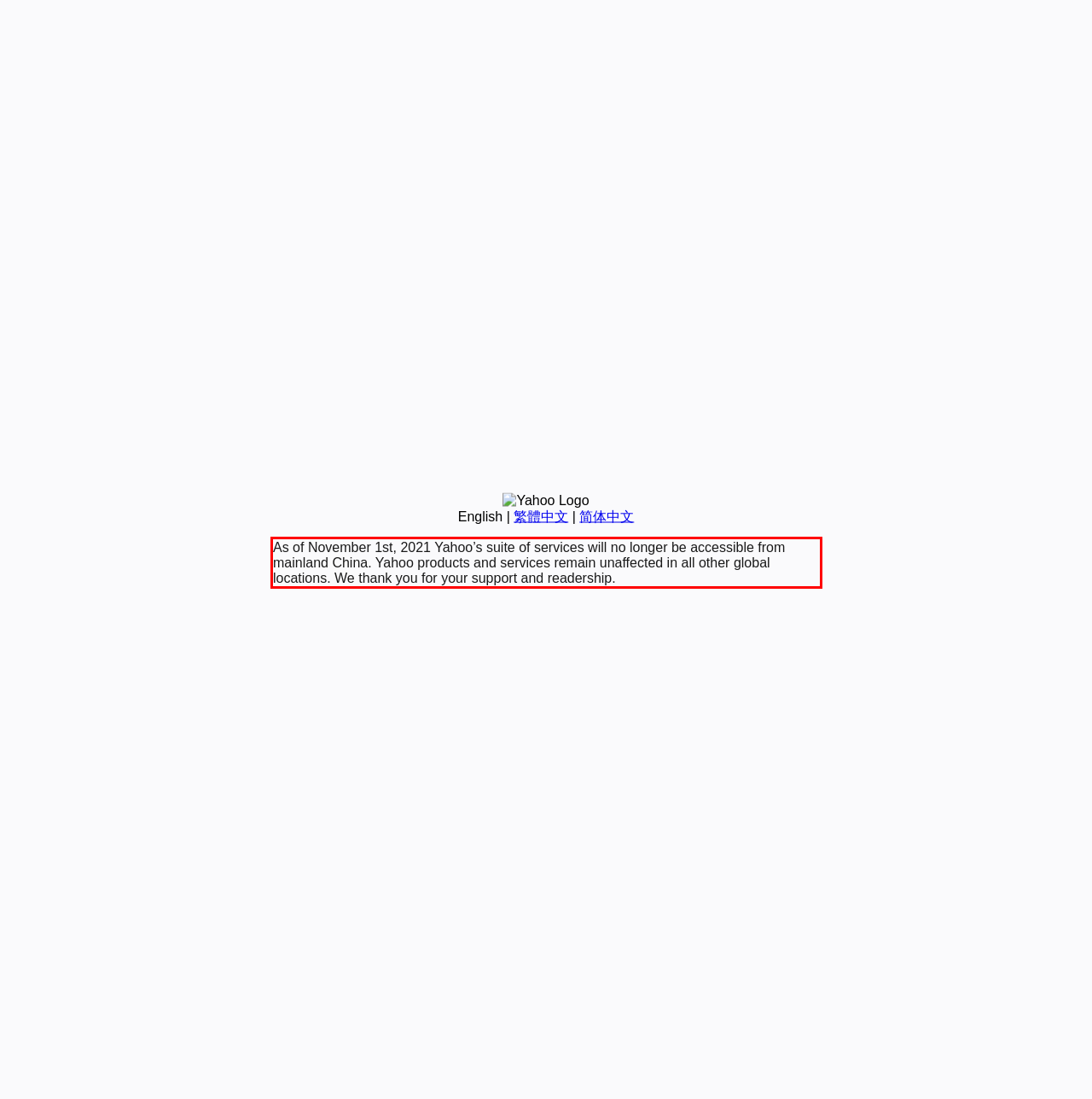You have a screenshot of a webpage with a red bounding box. Use OCR to generate the text contained within this red rectangle.

As of November 1st, 2021 Yahoo’s suite of services will no longer be accessible from mainland China. Yahoo products and services remain unaffected in all other global locations. We thank you for your support and readership.